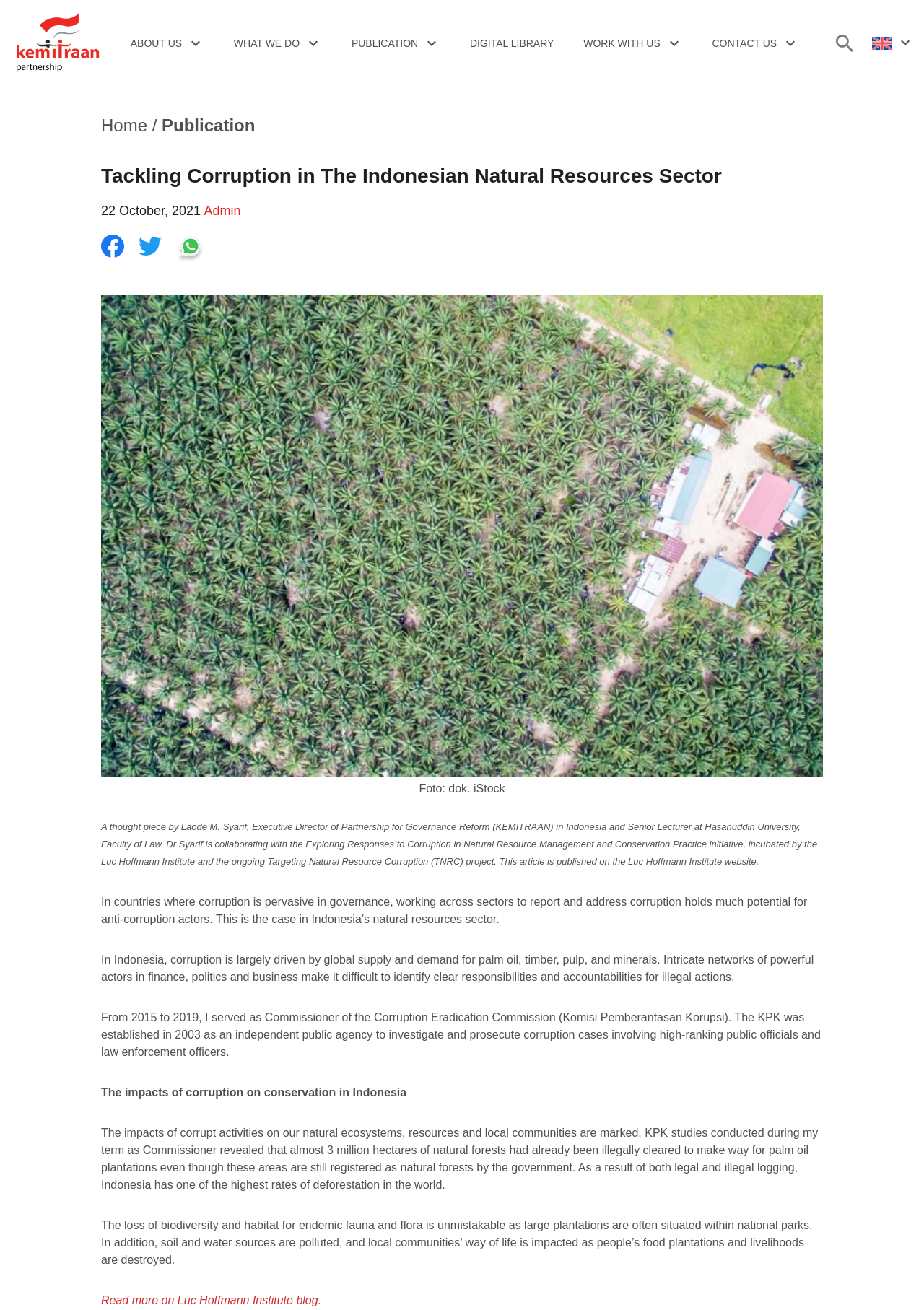Locate and extract the text of the main heading on the webpage.

Tackling Corruption in The Indonesian Natural Resources Sector